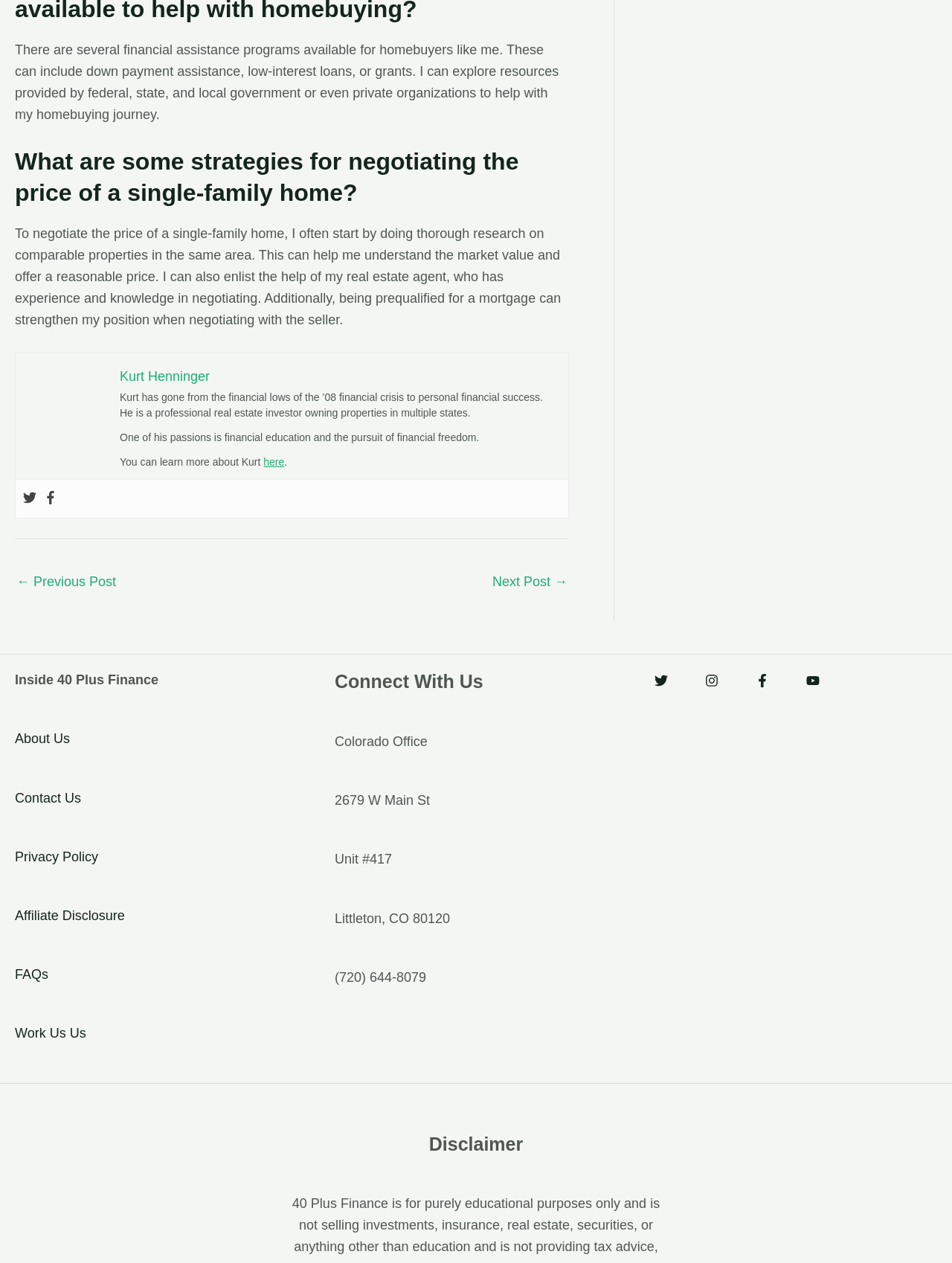Who is the author of the article?
Relying on the image, give a concise answer in one word or a brief phrase.

Kurt Henninger